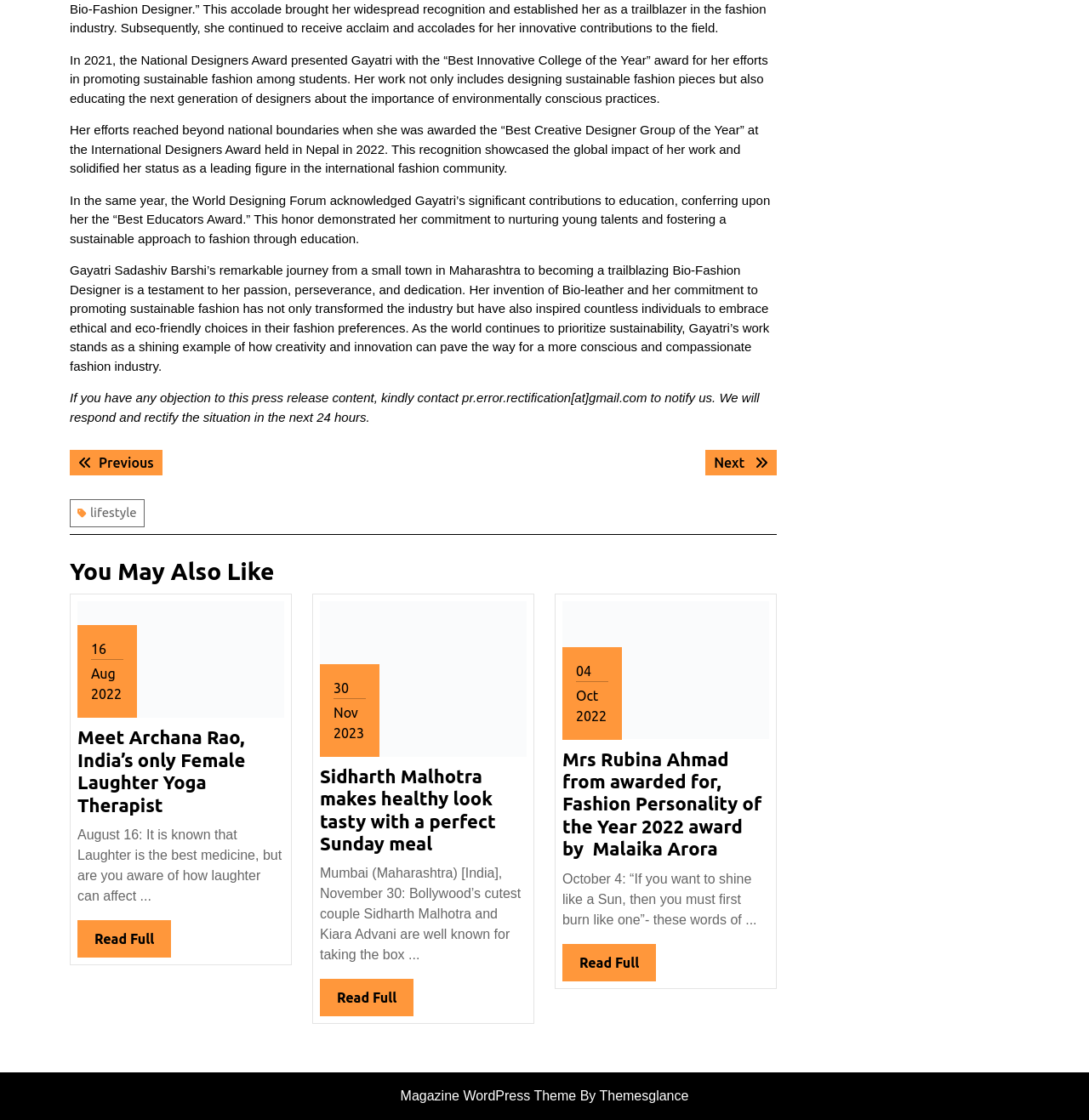Pinpoint the bounding box coordinates of the clickable area needed to execute the instruction: "Click on the 'lifestyle' link". The coordinates should be specified as four float numbers between 0 and 1, i.e., [left, top, right, bottom].

[0.064, 0.446, 0.133, 0.471]